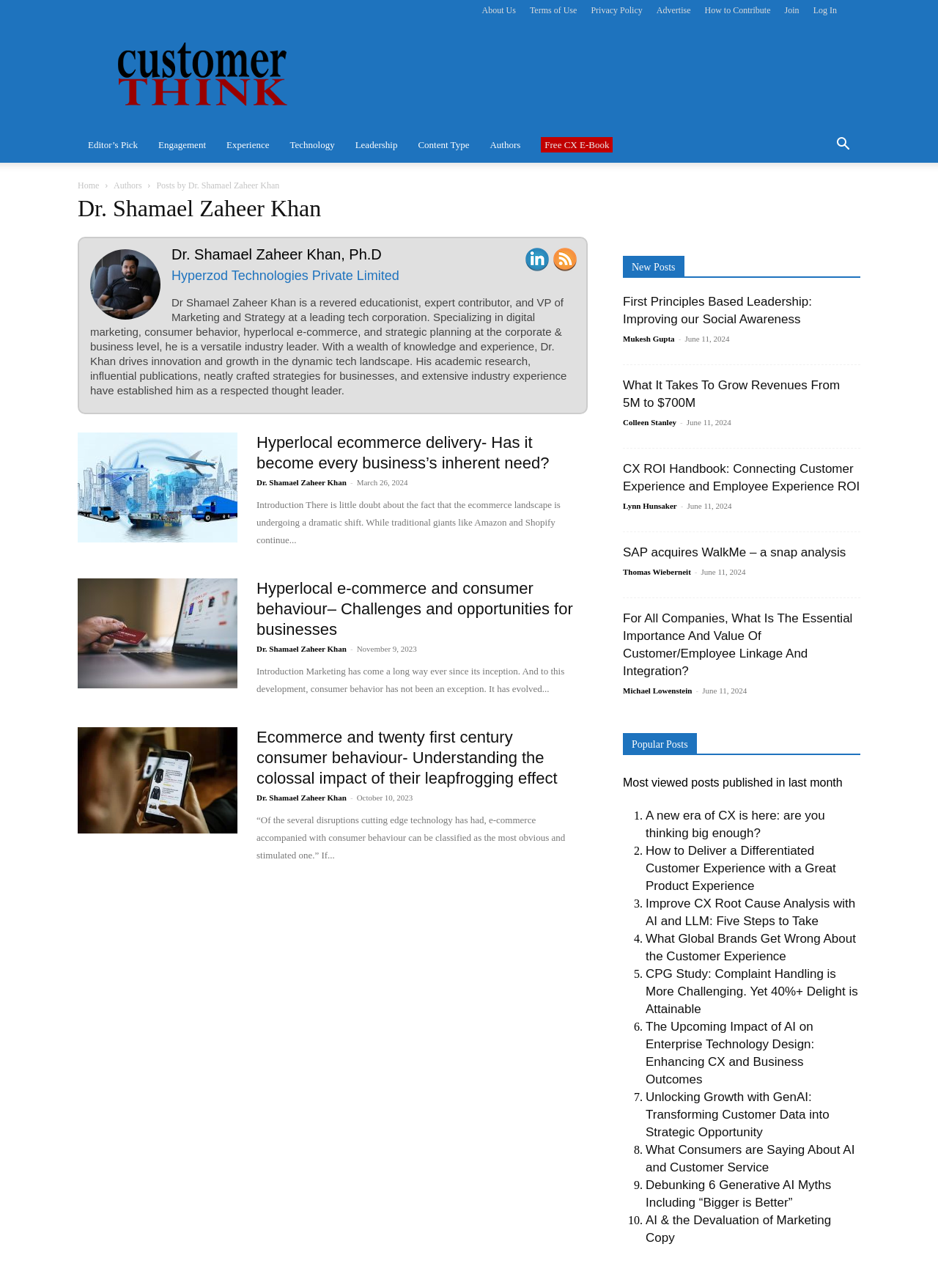Describe all the significant parts and information present on the webpage.

The webpage is about Dr. Shamael Zaheer Khan, a renowned educationist and expert contributor. At the top, there is a navigation menu with links to "About Us", "Terms of Use", "Privacy Policy", "Advertise", "How to Contribute", "Join", and "Log In". Below this menu, there is a logo of CustomerThink, a customer experience management platform.

On the left side, there are several links to categories such as "Editor's Pick", "Engagement", "Experience", "Technology", "Leadership", "Content Type", and "Authors". Below these links, there is a search button.

The main content of the webpage is divided into two sections. The first section is about Dr. Shamael Zaheer Khan, with a heading that displays his name. Below this heading, there is a brief description of Dr. Khan, mentioning his expertise in digital marketing, consumer behavior, and strategic planning. There are also links to his publications and research papers.

The second section is a list of articles, with headings such as "Hyperlocal ecommerce delivery- Has it become every business’s inherent need?", "Hyperlocal e-commerce and consumer behaviour– Challenges and opportunities for businesses", and "Ecommerce and twenty first century consumer behaviour- Understanding the colossal impact of their leapfrogging effect". Each article has a link to read more, and some of them have images. The articles are listed in a chronological order, with the most recent ones at the top.

On the right side, there is a section titled "New Posts", which lists recent articles from other authors, including "First Principles Based Leadership: Improving our Social Awareness", "What It Takes To Grow Revenues From 5M to $700M", and "CX ROI Handbook: Connecting Customer Experience and Employee Experience ROI". Each article has a link to read more, and some of them have images. The articles are listed in a chronological order, with the most recent ones at the top.